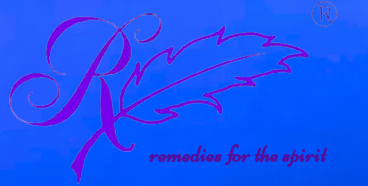What does the presence of the registered trademark symbol indicate?
Please give a detailed answer to the question using the information shown in the image.

The presence of the registered trademark symbol (®) indicates that the design or phrase 'remedies for the spirit' is officially recognized, adding a layer of authenticity to the brand or concept it represents.